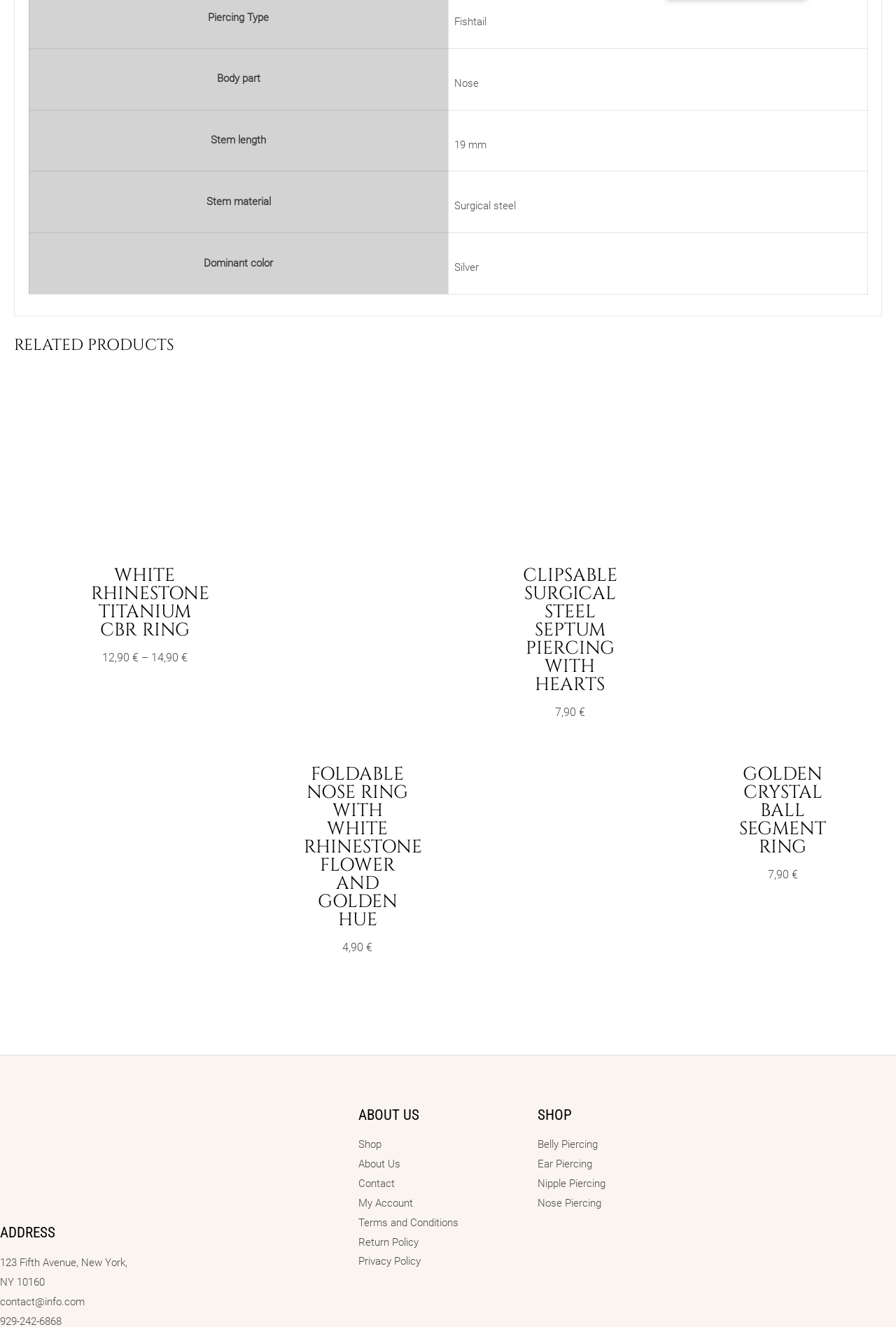What is the body part associated with the 'Fishtail Foldable Turquoise Rhinestone Nose Piercing'?
Offer a detailed and exhaustive answer to the question.

Based on the image and the text 'Fishtail Foldable Turquoise Rhinestone Nose Piercing', it can be inferred that the body part associated with this piercing is the nose.